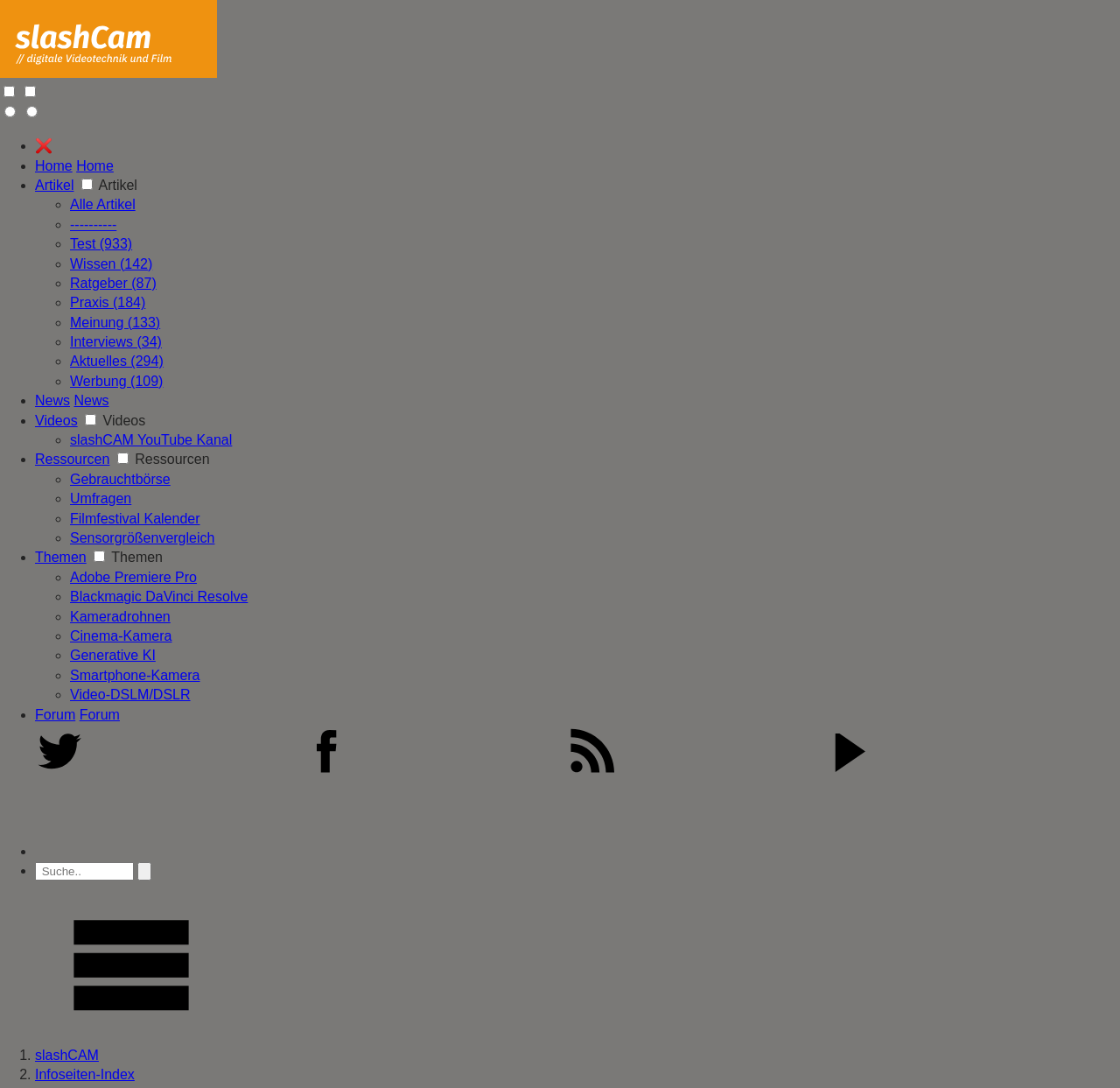Give a one-word or short phrase answer to the question: 
What social media platforms are linked on the webpage?

Twitter, Facebook, RSS